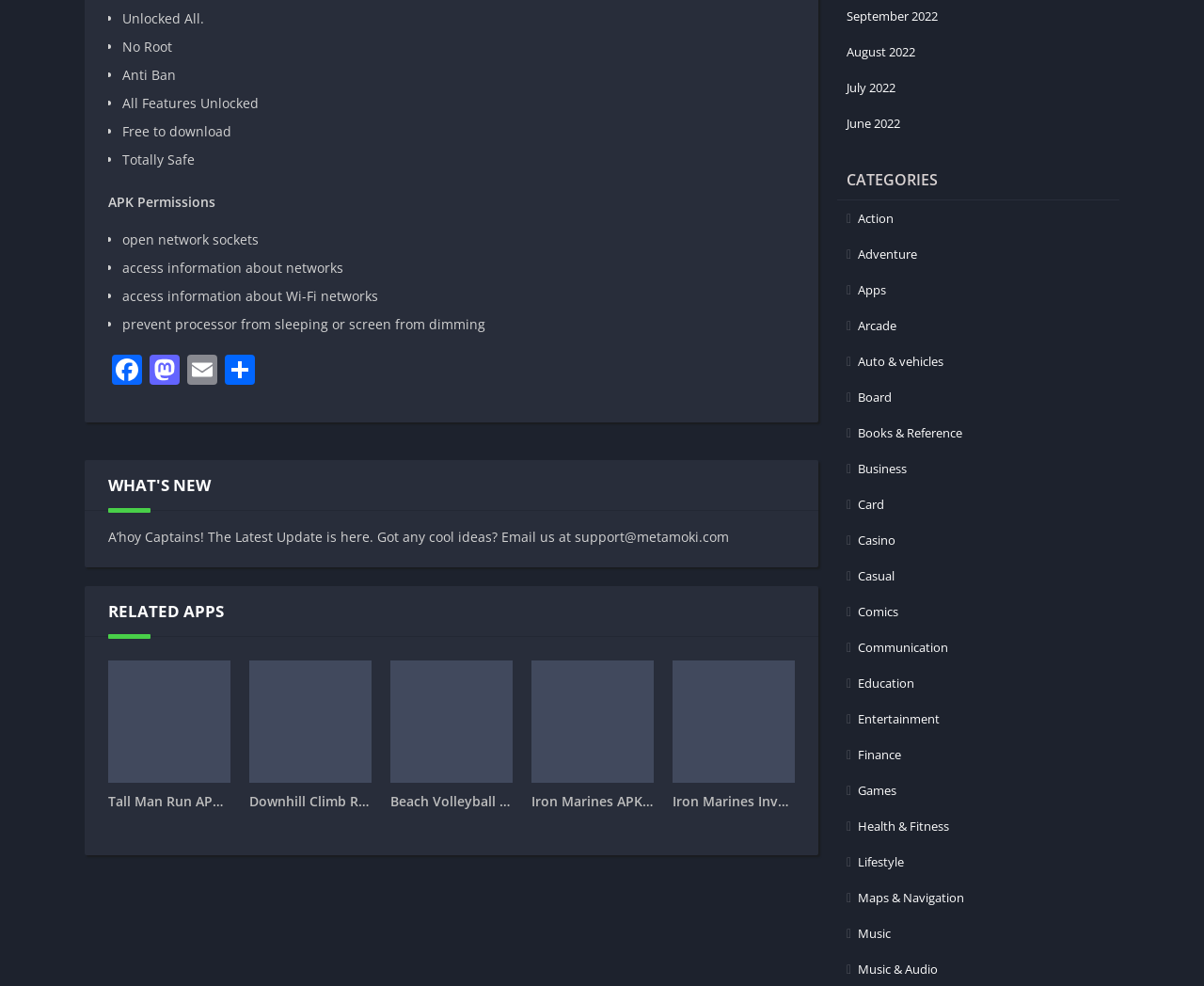Identify the bounding box coordinates for the UI element that matches this description: "June 2022".

[0.703, 0.116, 0.748, 0.134]